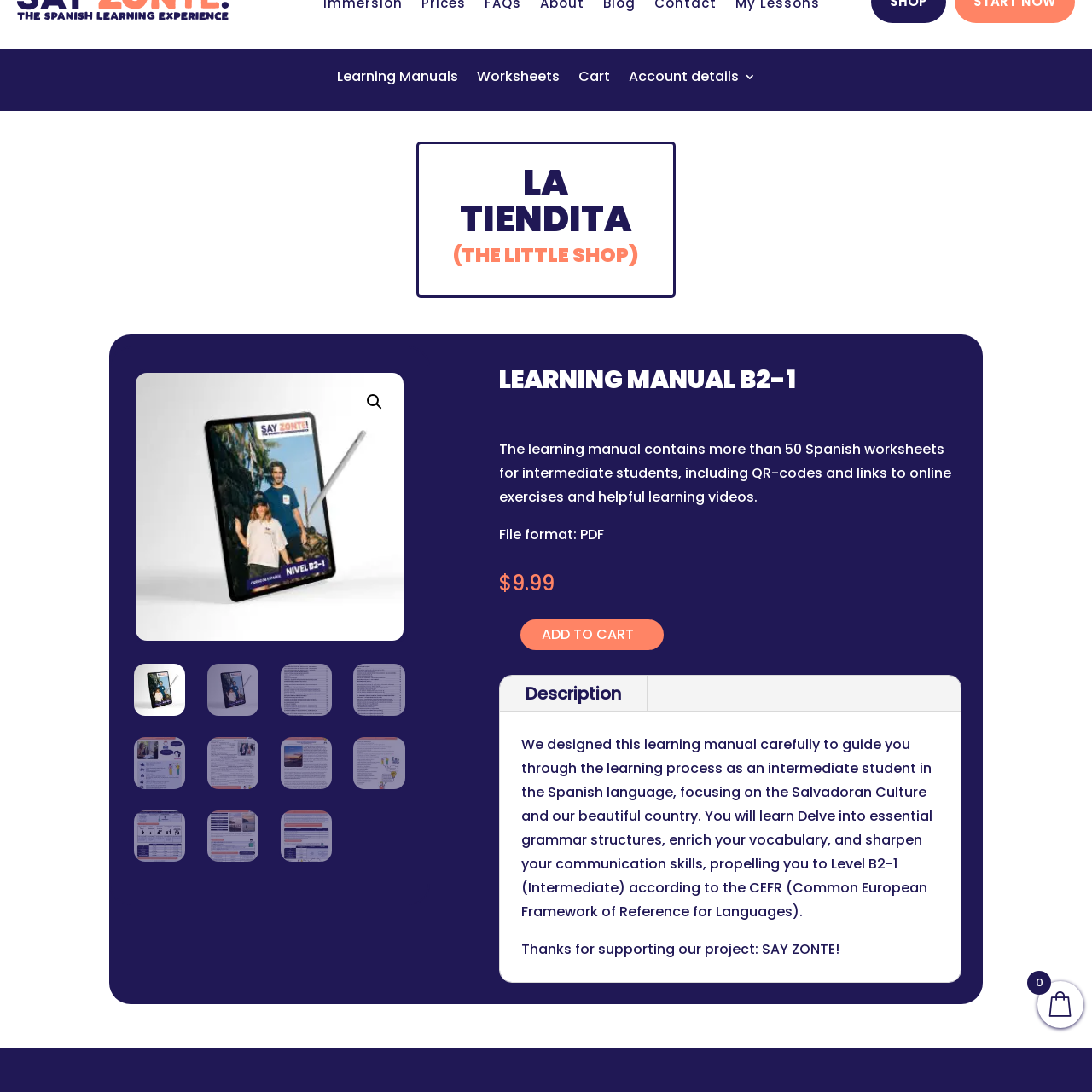Pay attention to the red boxed area, What is the icon used for in e-commerce platforms? Provide a one-word or short phrase response.

manage product selections